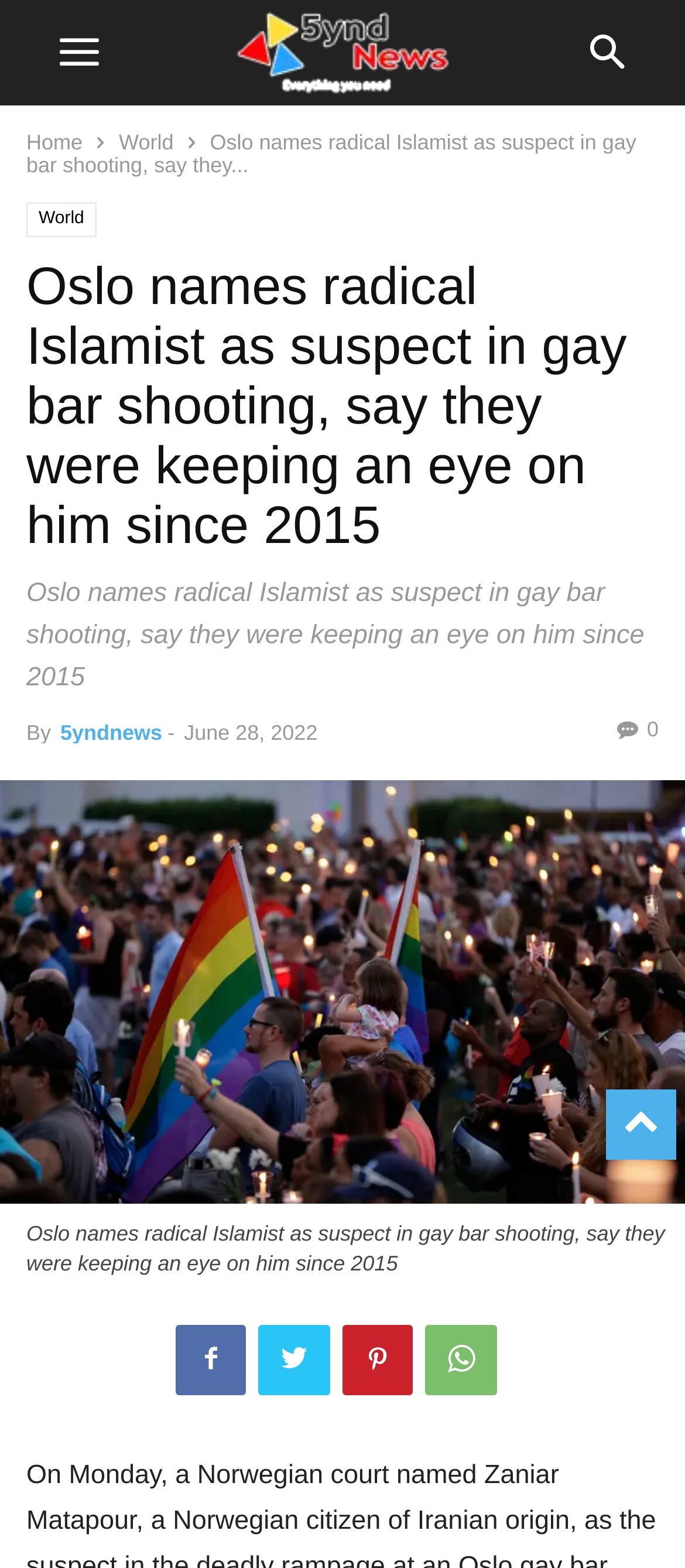Could you determine the bounding box coordinates of the clickable element to complete the instruction: "search for something"? Provide the coordinates as four float numbers between 0 and 1, i.e., [left, top, right, bottom].

[0.81, 0.0, 0.969, 0.067]